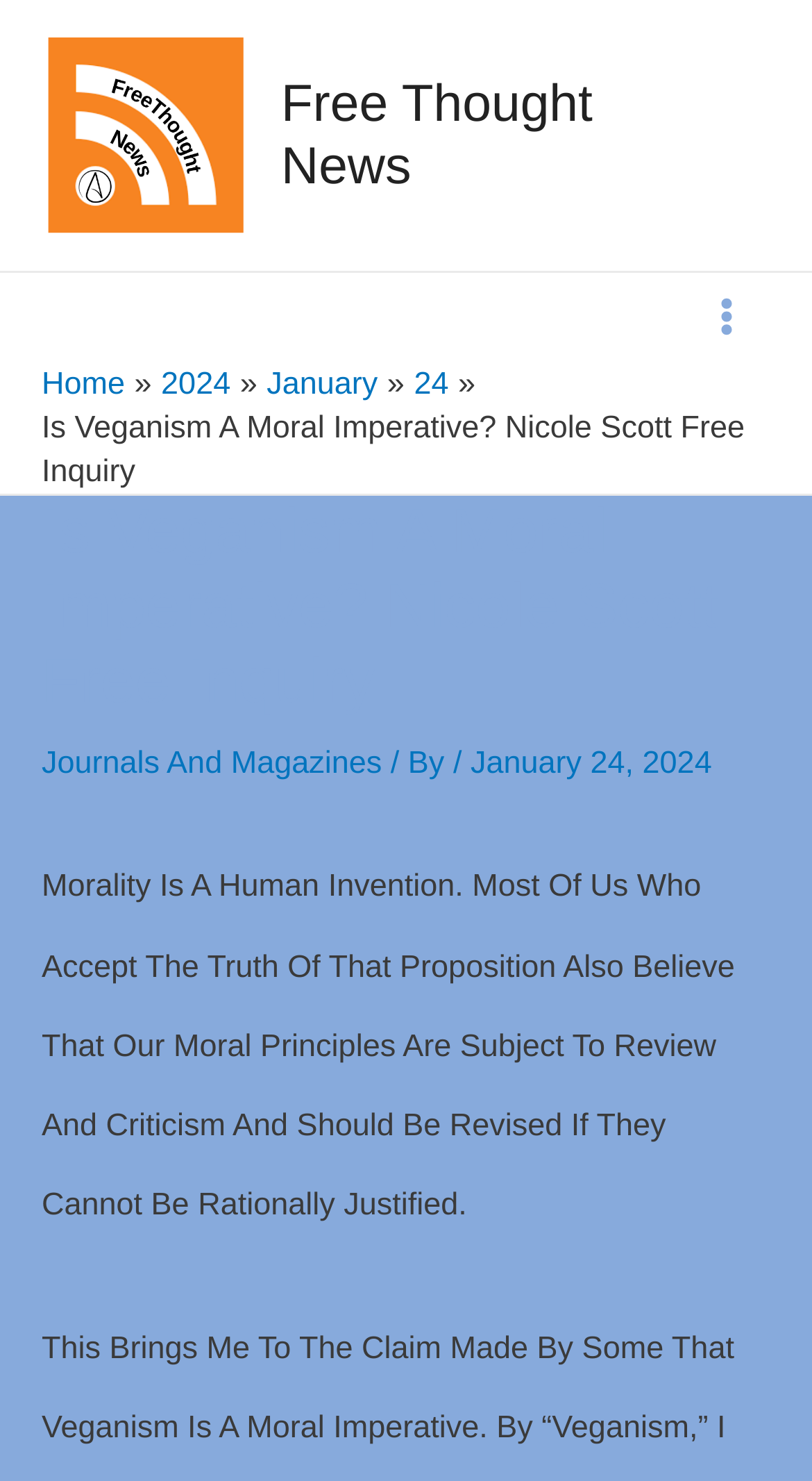Given the element description: "Journals and Magazines", predict the bounding box coordinates of this UI element. The coordinates must be four float numbers between 0 and 1, given as [left, top, right, bottom].

[0.051, 0.503, 0.47, 0.527]